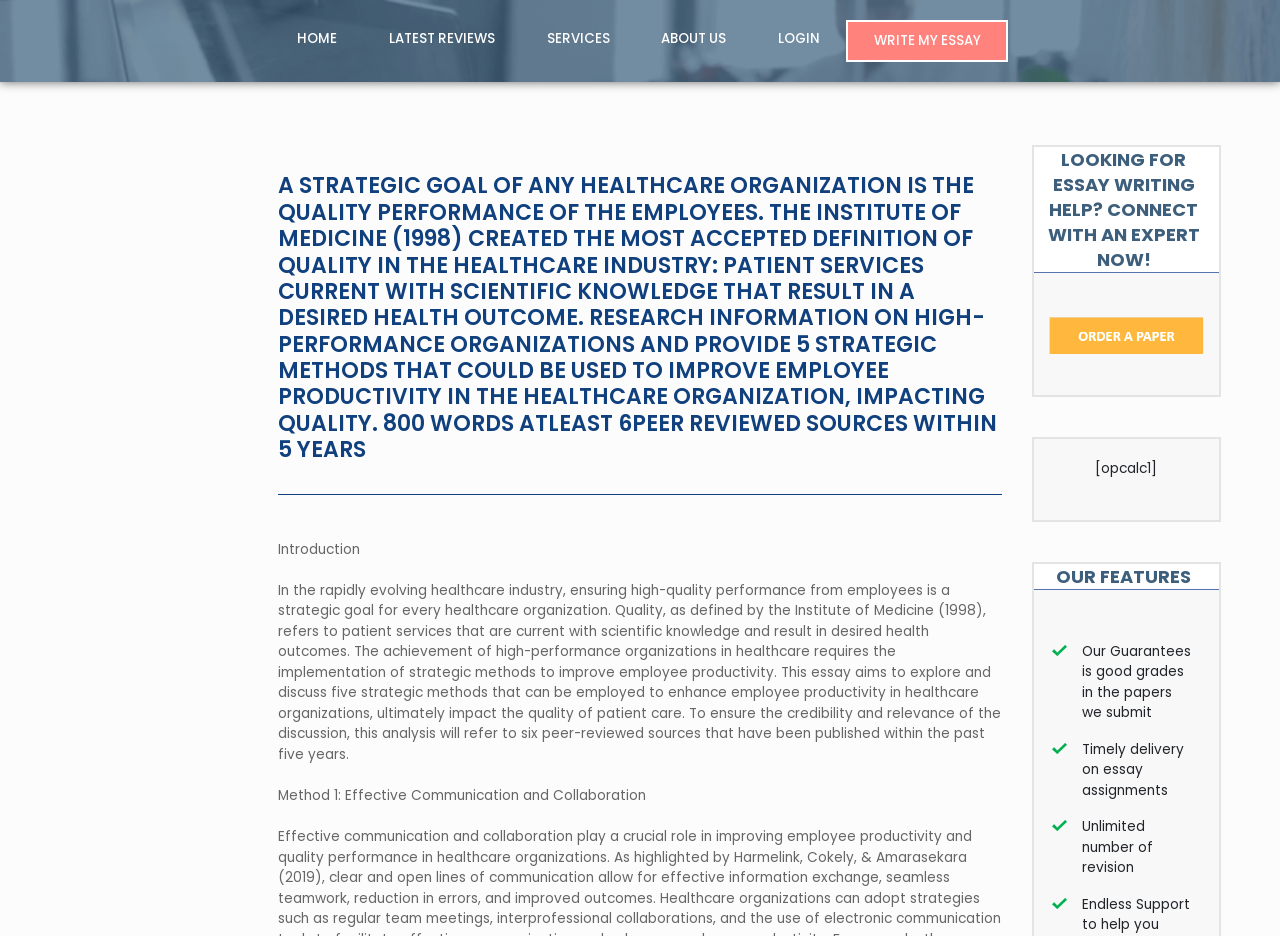Offer an in-depth caption of the entire webpage.

The webpage appears to be a custom essay writing service, specifically focused on healthcare-related topics. At the top of the page, there is a navigation menu with five links: "HOME", "LATEST REVIEWS", "SERVICES", "ABOUT US", and "LOGIN", followed by a prominent "WRITE MY ESSAY" button.

Below the navigation menu, there is a large header section that displays the title of the essay, which is about improving employee productivity in healthcare organizations. This section takes up a significant portion of the page.

The main content of the page is divided into sections. The first section is an introduction to the topic, which discusses the importance of high-quality performance from employees in the healthcare industry. The introduction is followed by a section that explores five strategic methods to enhance employee productivity in healthcare organizations.

Further down the page, there is a call-to-action section that encourages users to seek essay writing help from experts. This section is accompanied by a link and a brief description of the service.

The final section of the page highlights the features of the essay writing service, including guarantees of good grades, timely delivery, and unlimited revisions. These features are presented in a list format with bullet points.